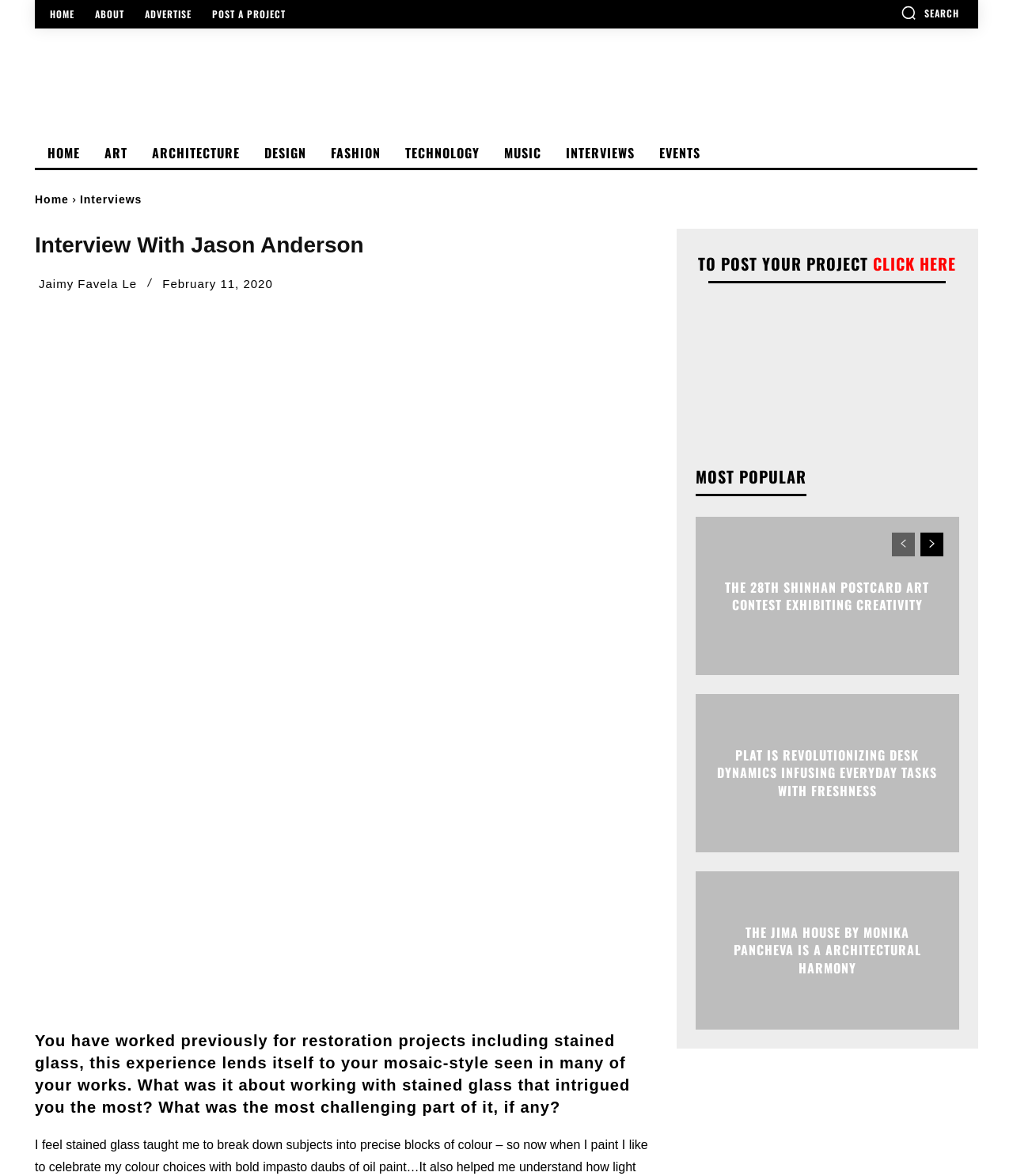Please provide a comprehensive answer to the question based on the screenshot: What is the name of the person being interviewed?

The heading 'Interview With Jason Anderson' suggests that the person being interviewed is Jason Anderson.